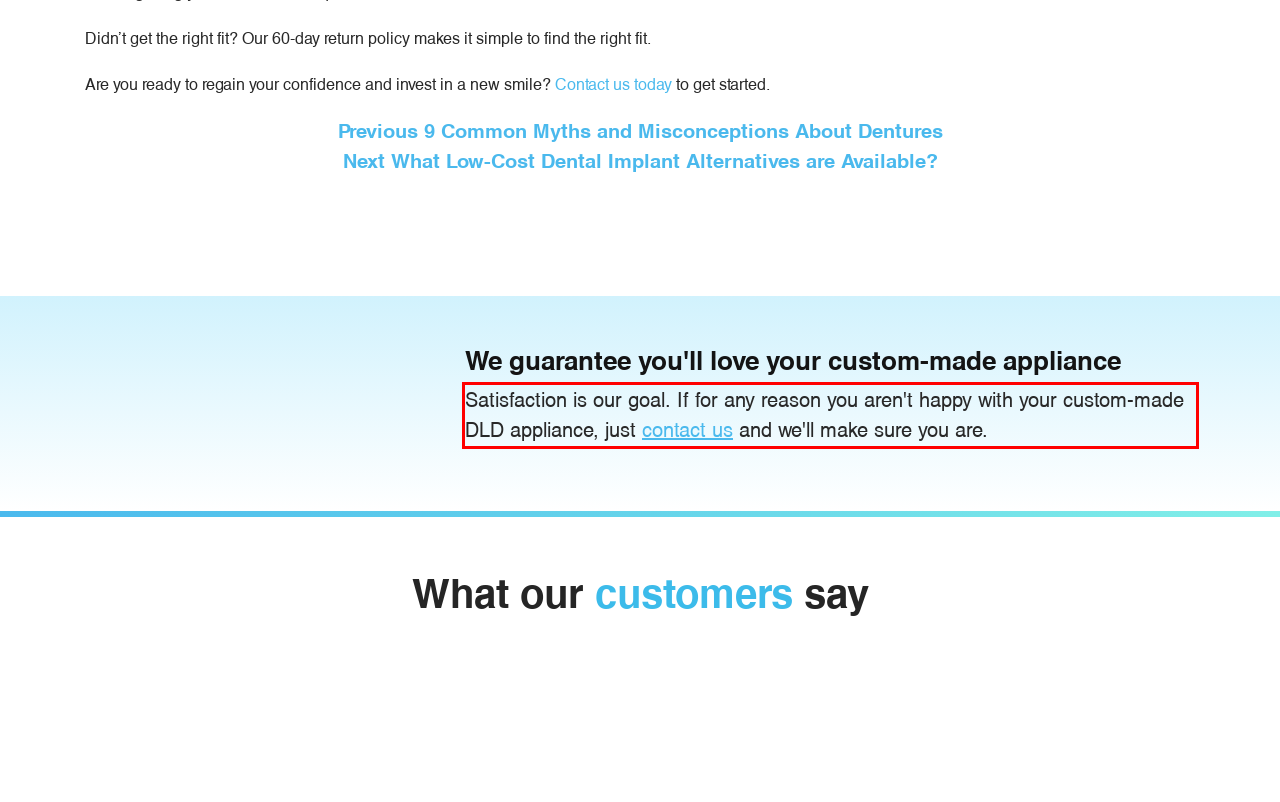Analyze the screenshot of the webpage and extract the text from the UI element that is inside the red bounding box.

Satisfaction is our goal. If for any reason you aren't happy with your custom-made DLD appliance, just contact us and we'll make sure you are.